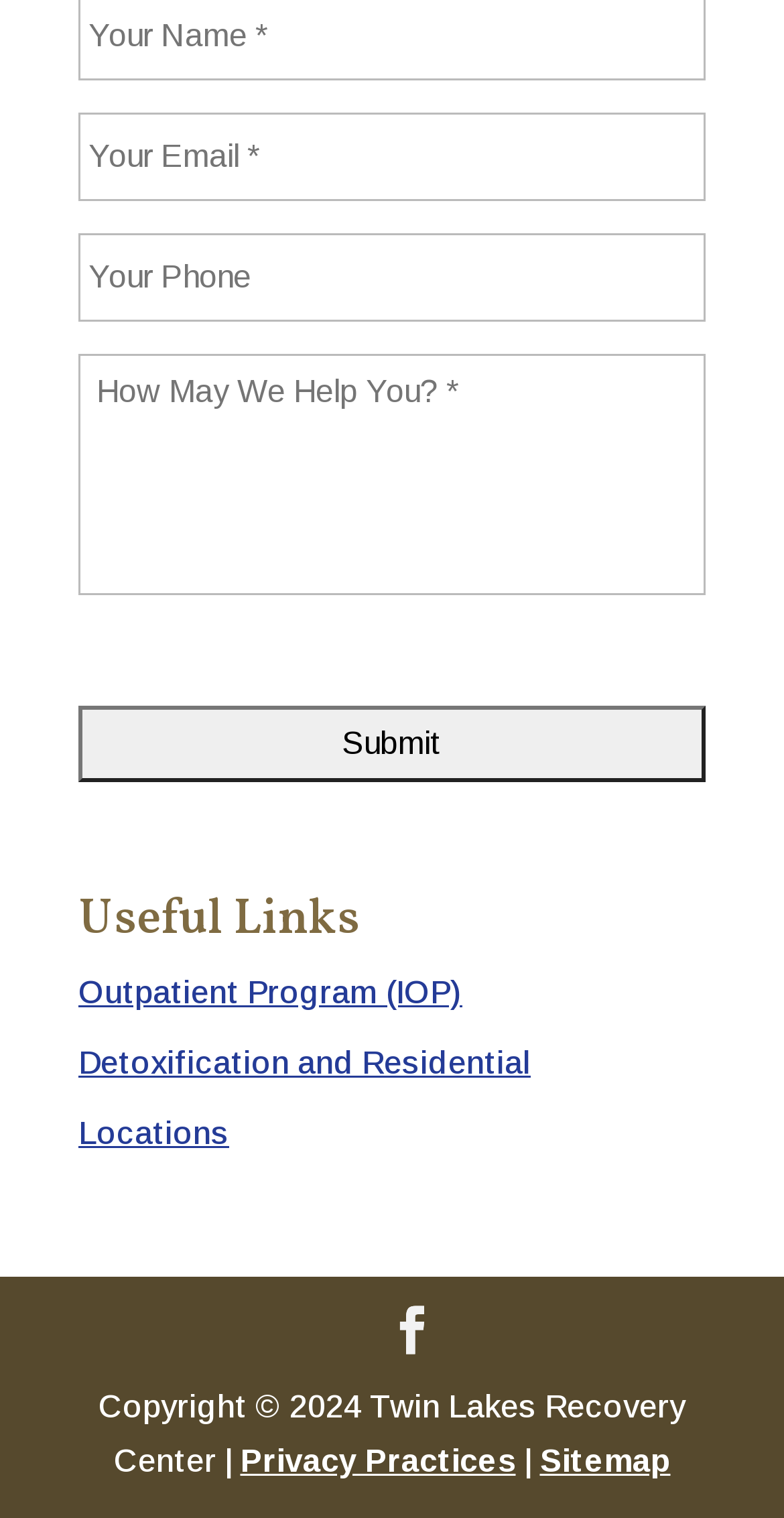Find the bounding box coordinates for the UI element that matches this description: "value="Submit"".

[0.1, 0.465, 0.9, 0.515]